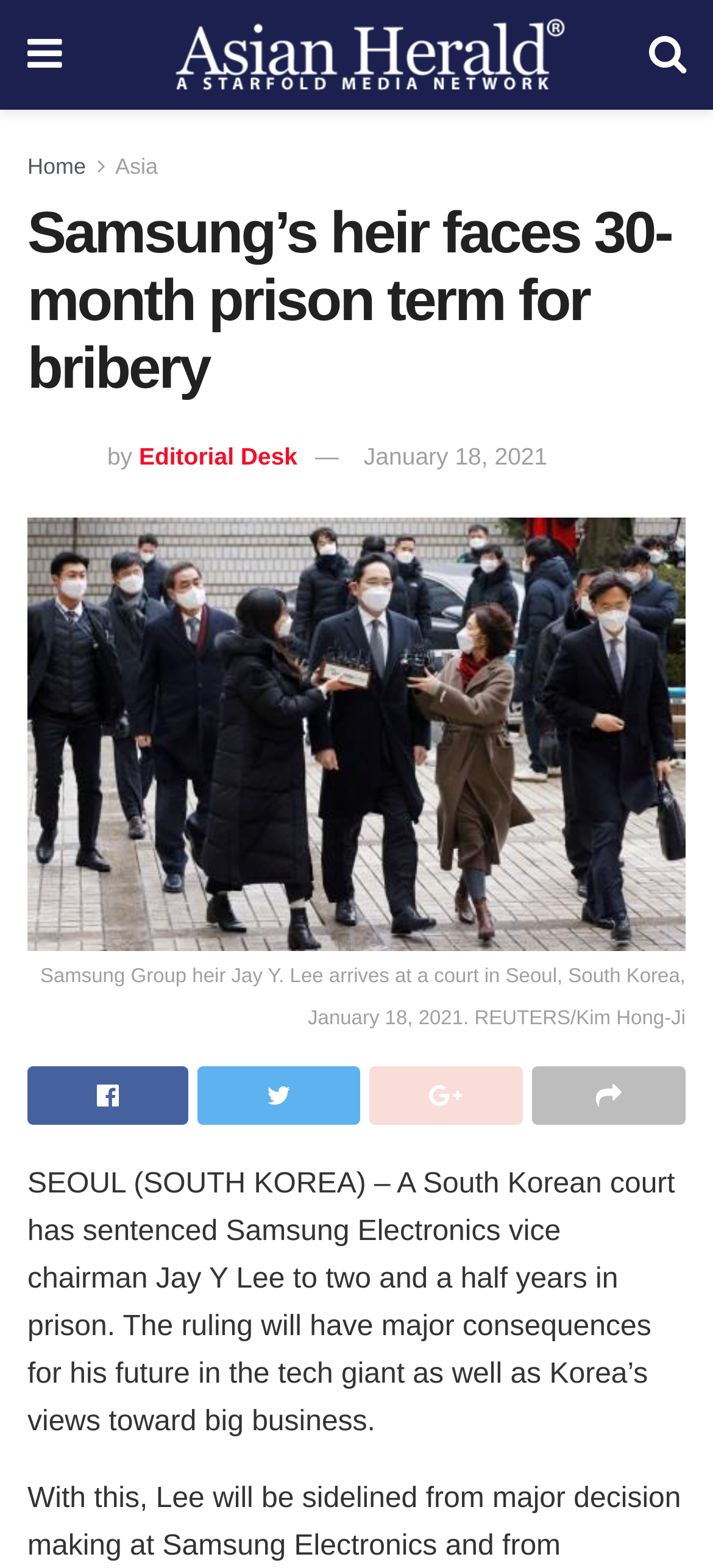Write an extensive caption that covers every aspect of the webpage.

The webpage is about Samsung's heir, Jay Y Lee, facing a 30-month prison term for bribery. At the top left, there is a link with a Facebook icon, and next to it, a link to the "Asian Herald" website with its logo. On the top right, there is a link with a Twitter icon. Below these links, there are navigation links to "Home" and "Asia" on the left, and a heading that summarizes the article's content. 

Below the heading, there is an image of the "Editorial Desk" on the left, followed by the text "by" and a link to the author "Editorial Desk". On the same line, there is a link to the date "January 18, 2021". 

The main content of the article is a link that contains a summary of the news, accompanied by a large image that takes up most of the width of the page. The image is likely a photo of Jay Y. Lee arriving at a court in Seoul, South Korea. 

At the bottom of the page, there are four social media links, including Facebook, Twitter, LinkedIn, and WhatsApp. Below these links, there is a paragraph of text that summarizes the article, stating that a South Korean court has sentenced Jay Y Lee to two and a half years in prison, which will have significant consequences for his future in the tech industry and Korea's views on big business.